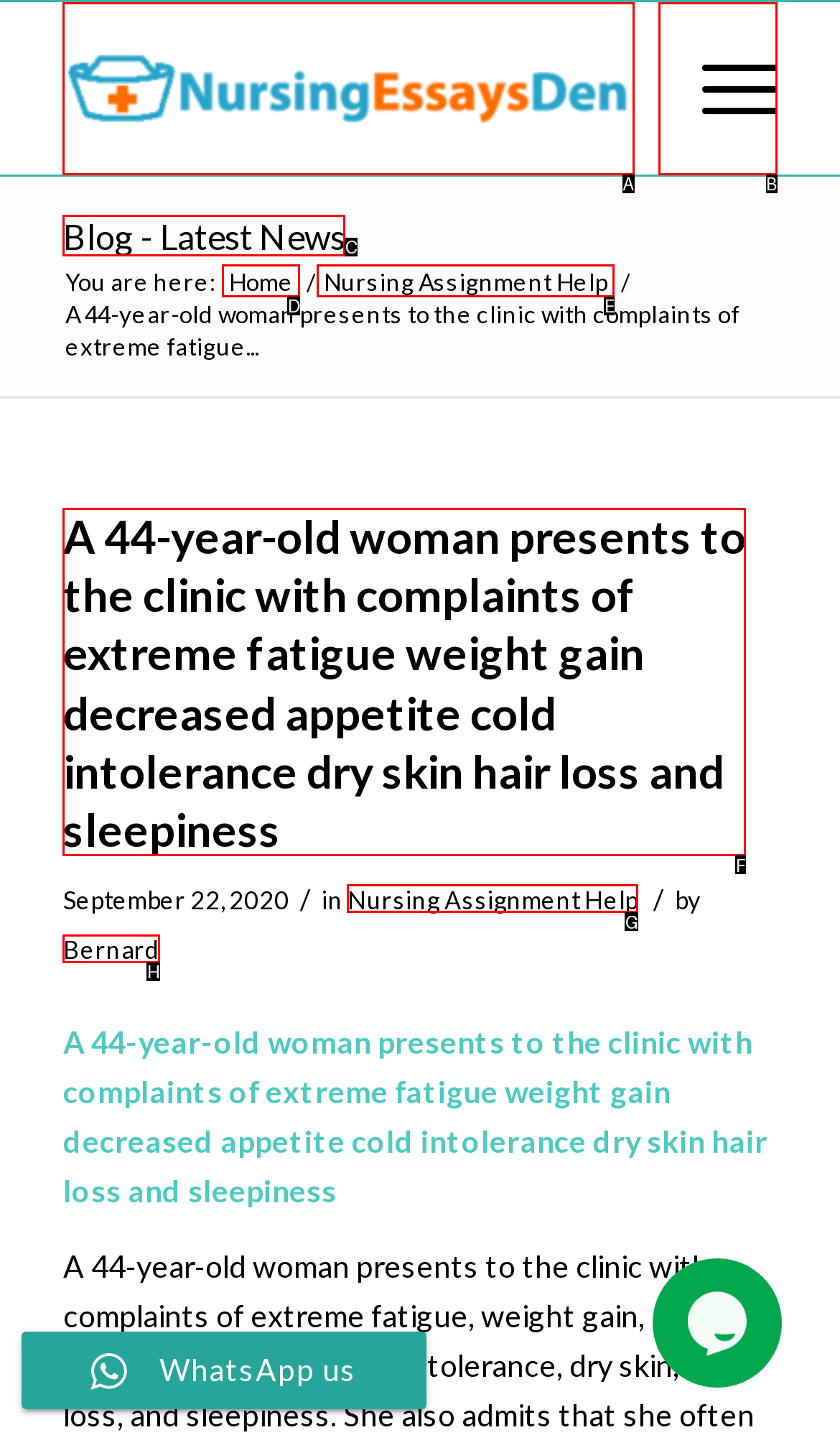Select the HTML element that should be clicked to accomplish the task: Go to the 'Blog - Latest News' page Reply with the corresponding letter of the option.

C